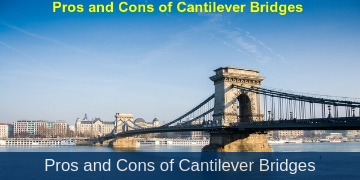Outline with detail what the image portrays.

The image illustrates the iconic Chain Bridge in Budapest, Hungary, which serves as a prominent example of cantilever bridge design. The bridge's elegant structure is set against a clear blue sky, showcasing its architectural beauty and engineering significance. The caption emphasizes the topic of "Pros and Cons of Cantilever Bridges," indicating a discussion of the advantages and disadvantages associated with this type of bridge construction. The bold green text at the top contrasts sharply with the muted background, drawing attention to the title while the blue banner at the bottom reiterates the subject matter, inviting viewers to explore the content related to cantilever bridges.